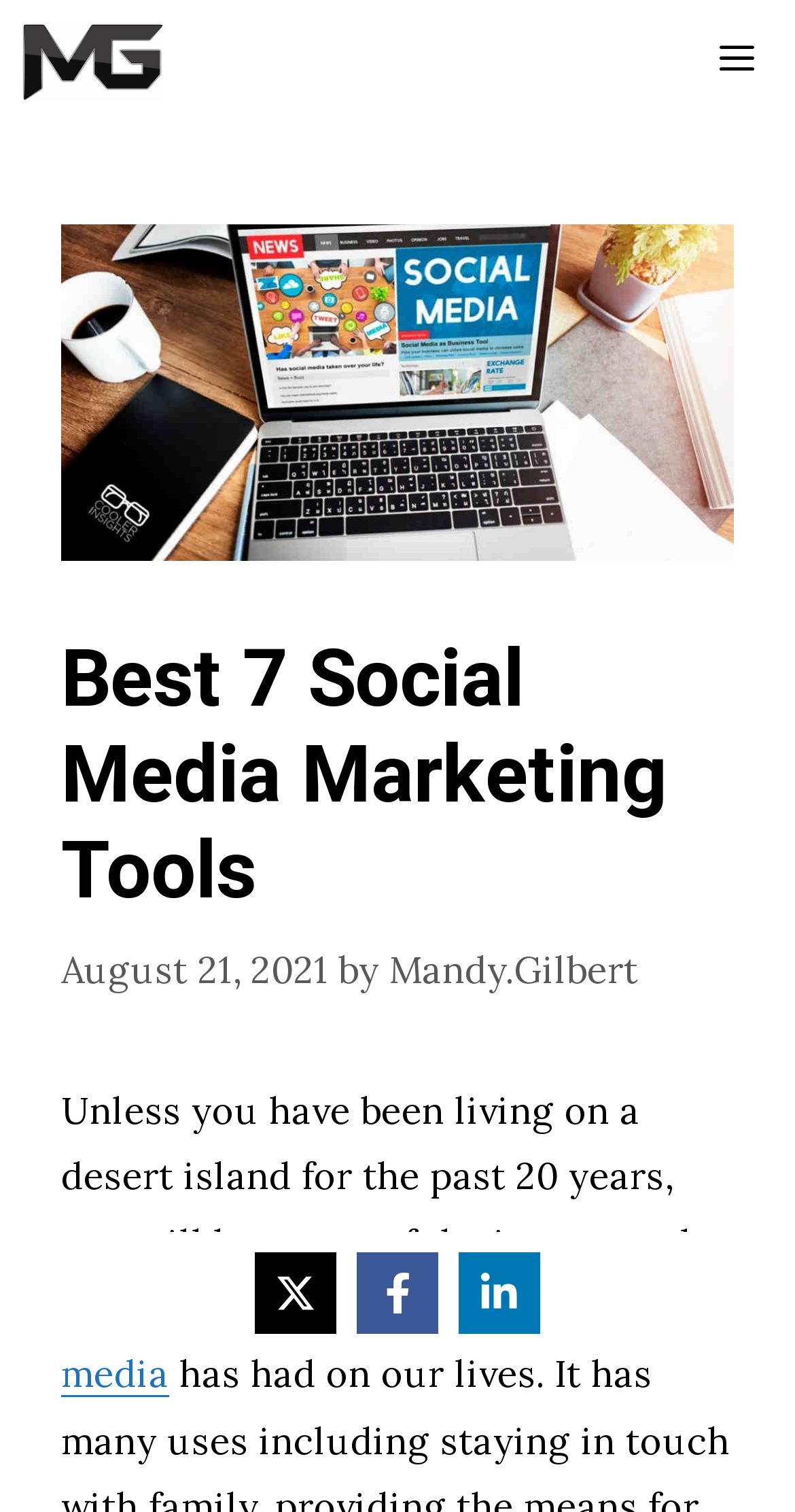Provide the bounding box coordinates of the HTML element described as: "Terms and Conditions". The bounding box coordinates should be four float numbers between 0 and 1, i.e., [left, top, right, bottom].

None